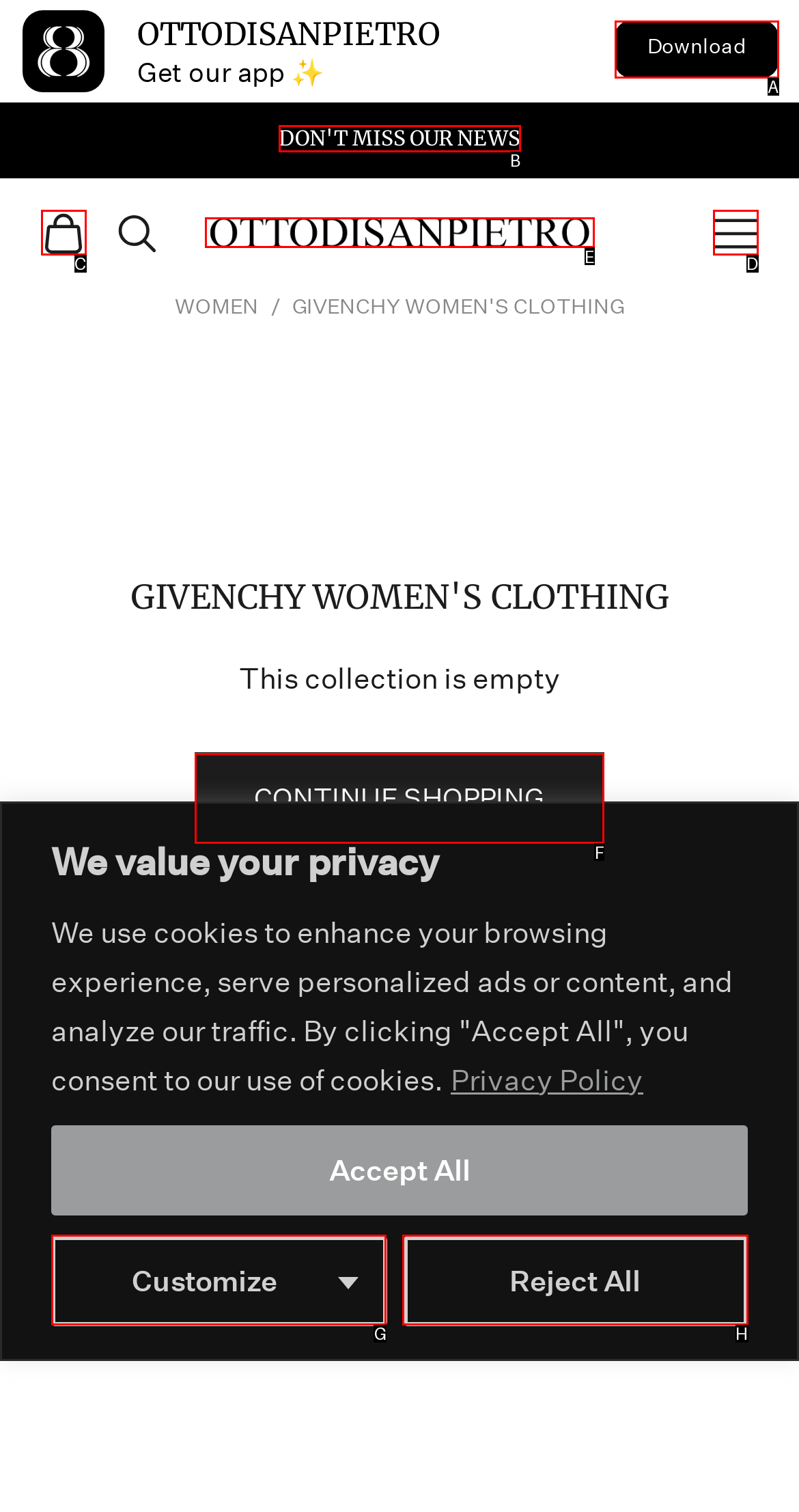Select the HTML element that needs to be clicked to carry out the task: Continue shopping
Provide the letter of the correct option.

F